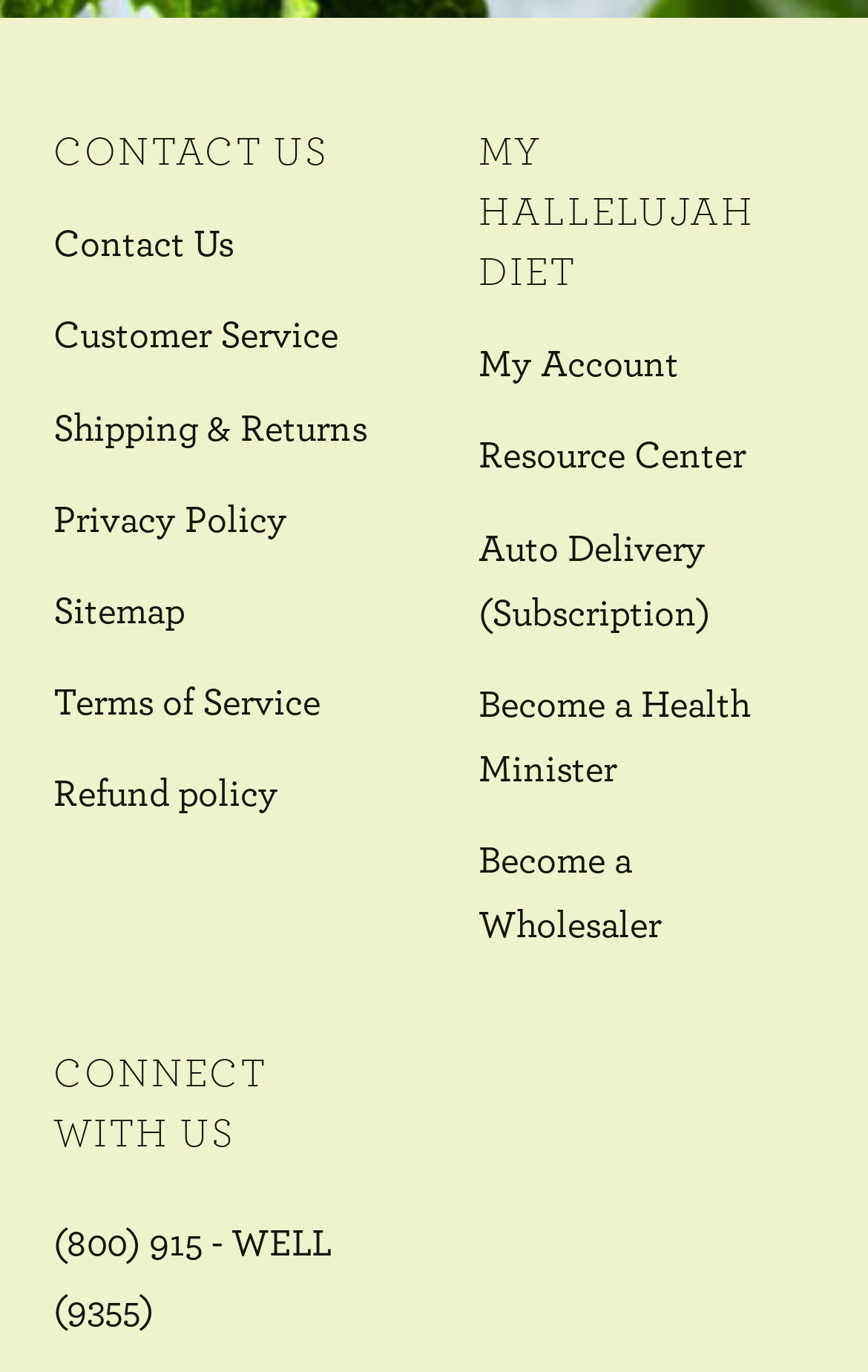Determine the bounding box coordinates of the clickable element to achieve the following action: 'View refund policy'. Provide the coordinates as four float values between 0 and 1, formatted as [left, top, right, bottom].

[0.062, 0.555, 0.321, 0.602]